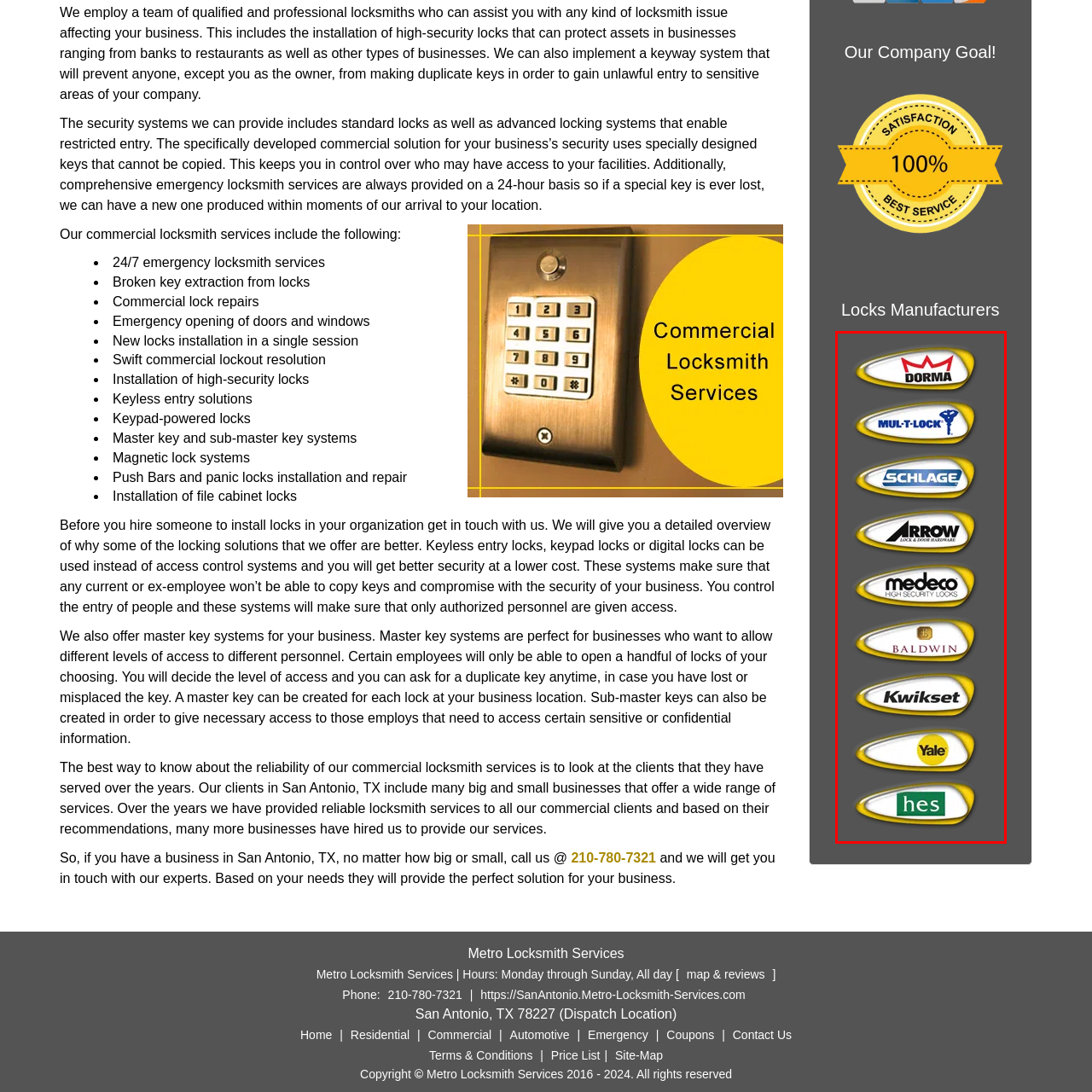Elaborate on all the details and elements present in the red-outlined area of the image.

The image features a vertical arrangement of prominent lock manufacturers' logos, displaying their distinctive branding. The brands include:

1. **DORMA** - Known for high-quality door hardware and access solutions.
2. **MULT-T-LOCK** - Renowned for innovative locking systems, specializing in high-security solutions.
3. **SCHLAGE** - A well-established name in both residential and commercial locks, recognized for durability and security.
4. **ARROW** - Offers a range of locking solutions and door hardware, catering to various security needs.
5. **medeco** - Focuses on high-security locks, incorporating advanced technology to prevent unauthorized access.
6. **Baldwin** - Specializes in premium decorative hardware and high-quality locks.
7. **Kwikset** - Known for user-friendly residential lock solutions, combining security with convenience.
8. **Yale** - A historic brand, offering reliable security solutions for residential and commercial applications.
9. **hes** - Known for electric strikes and access control solutions.

The background is a neutral gray, which enhances the visibility of the logos, making them stand out prominently. This collection encapsulates the diverse offerings within the locksmith and security industry, highlighting the expertise and reliability of these manufacturers.